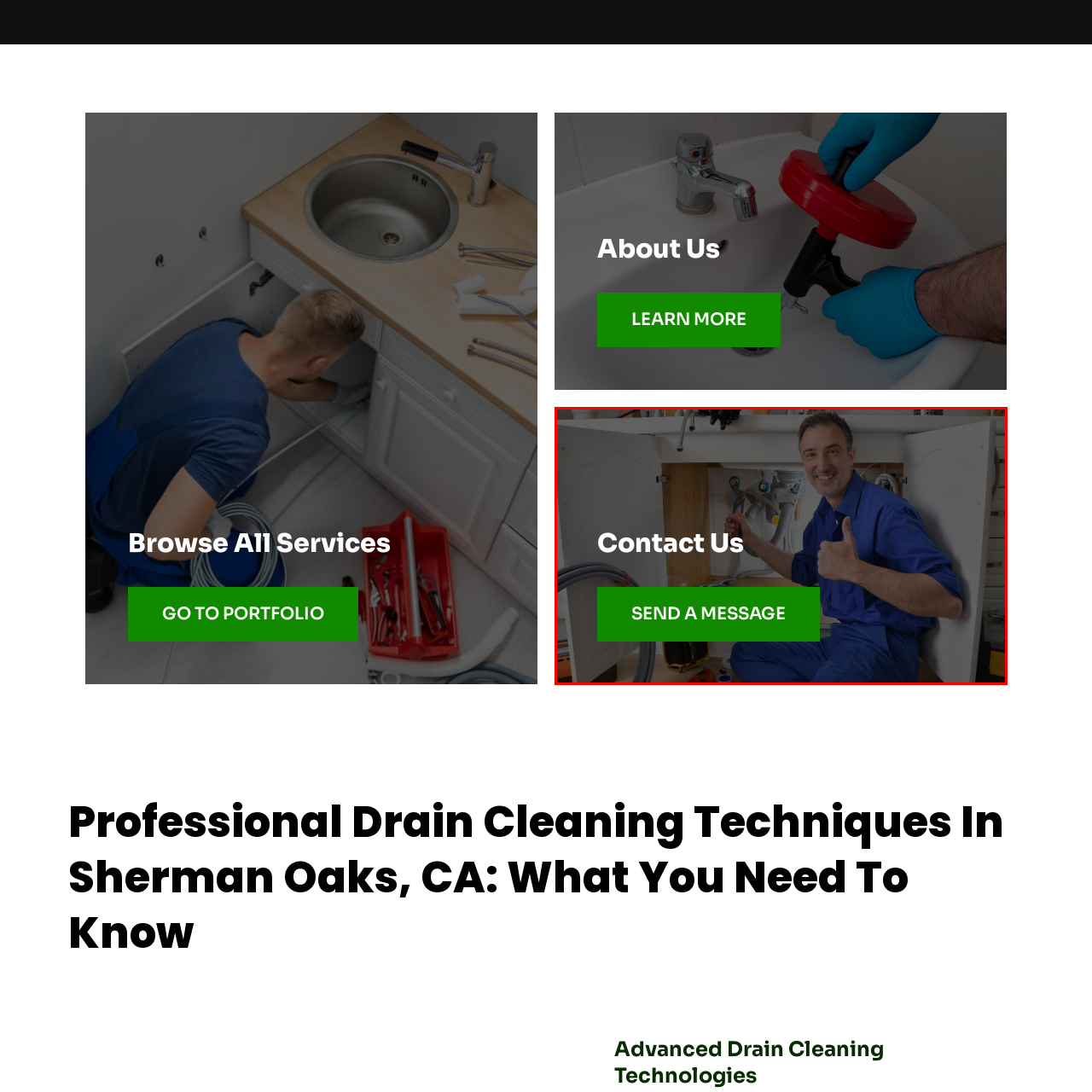What is the purpose of the green button?
Please look at the image marked with a red bounding box and provide a one-word or short-phrase answer based on what you see.

To send a message